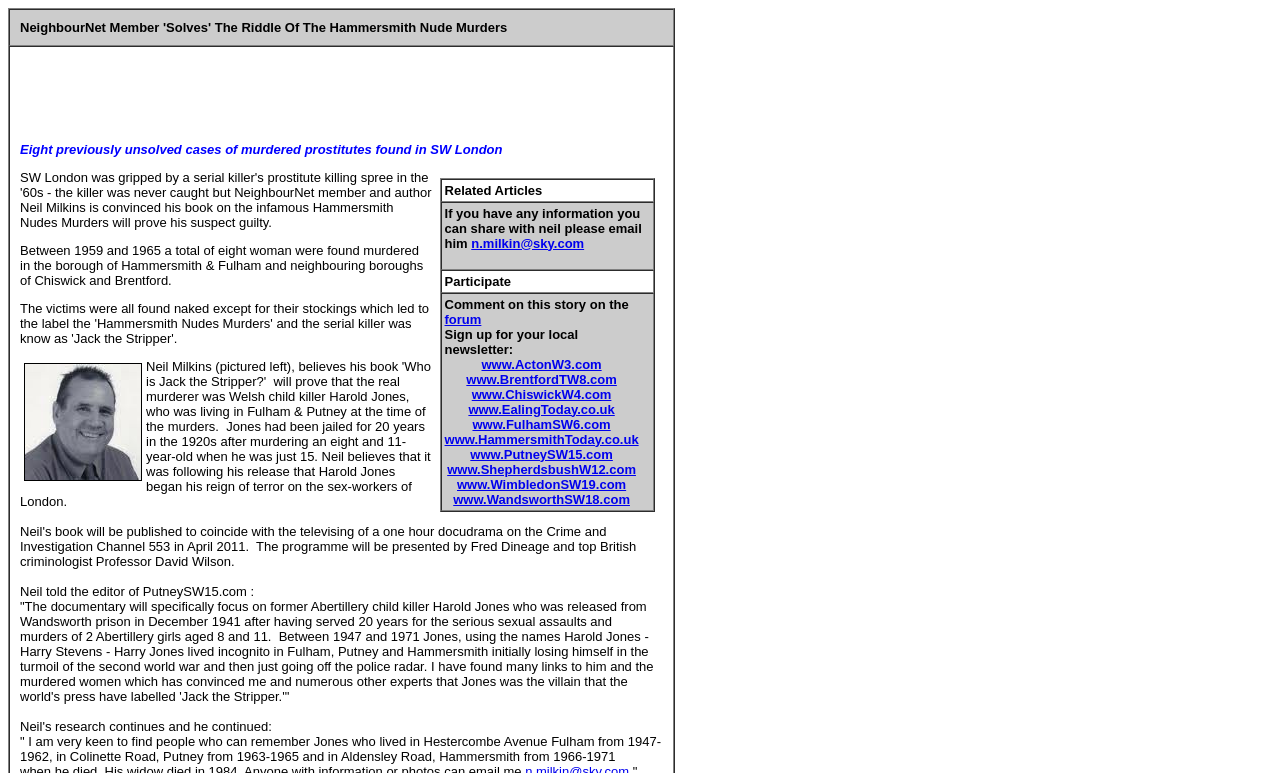Can you specify the bounding box coordinates for the region that should be clicked to fulfill this instruction: "Go to www.ActonW3.com".

[0.376, 0.461, 0.47, 0.481]